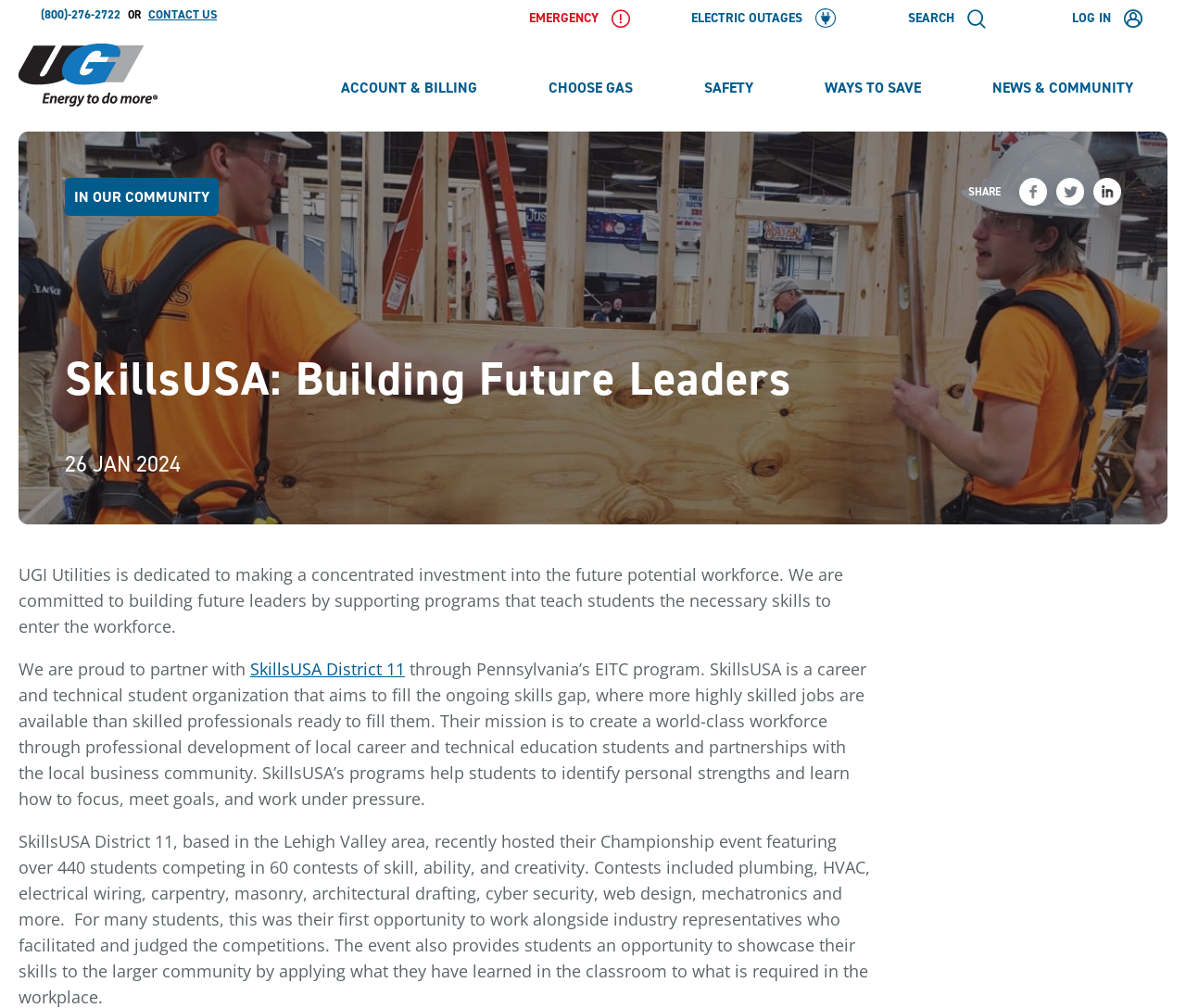Identify the first-level heading on the webpage and generate its text content.

SkillsUSA: Building Future Leaders